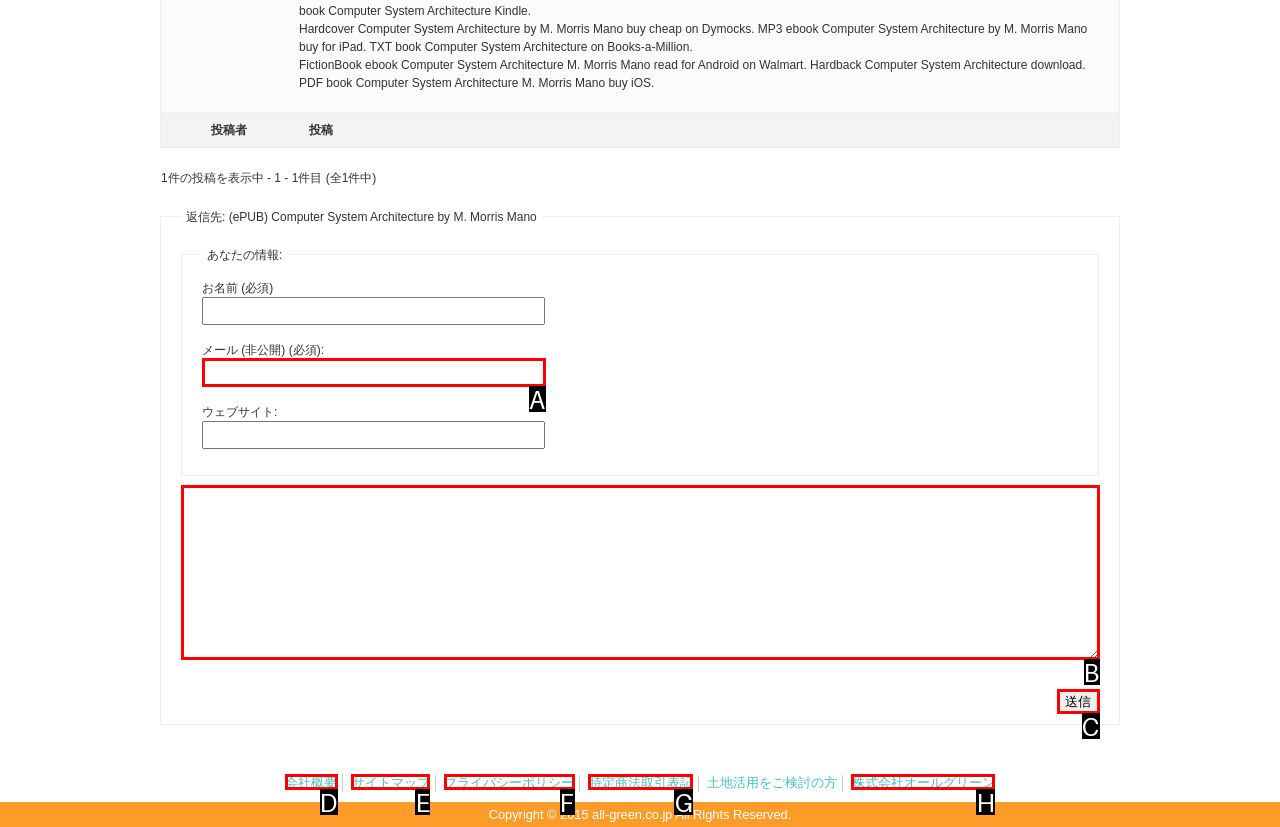Determine which option matches the element description: parent_node: メール (非公開) (必須): name="bbp_anonymous_email"
Reply with the letter of the appropriate option from the options provided.

A